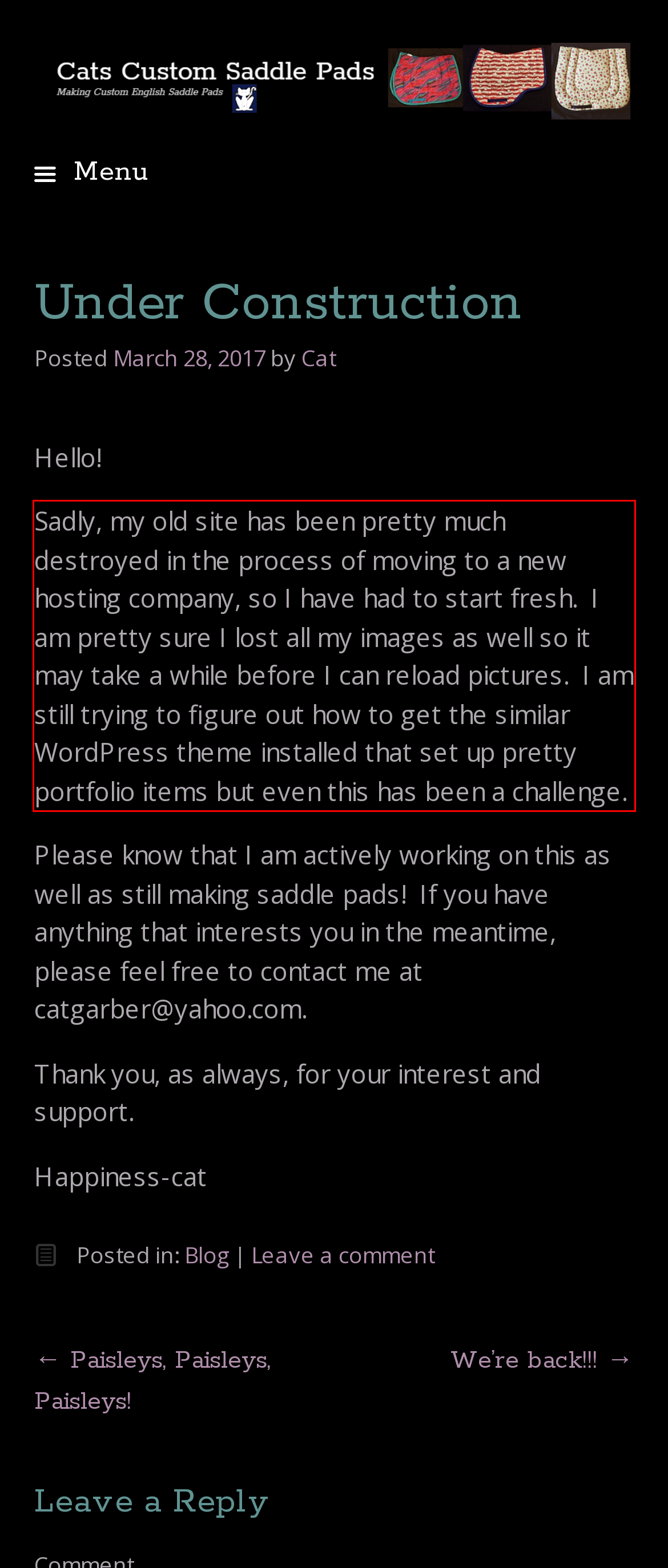You are given a screenshot of a webpage with a UI element highlighted by a red bounding box. Please perform OCR on the text content within this red bounding box.

Sadly, my old site has been pretty much destroyed in the process of moving to a new hosting company, so I have had to start fresh. I am pretty sure I lost all my images as well so it may take a while before I can reload pictures. I am still trying to figure out how to get the similar WordPress theme installed that set up pretty portfolio items but even this has been a challenge.